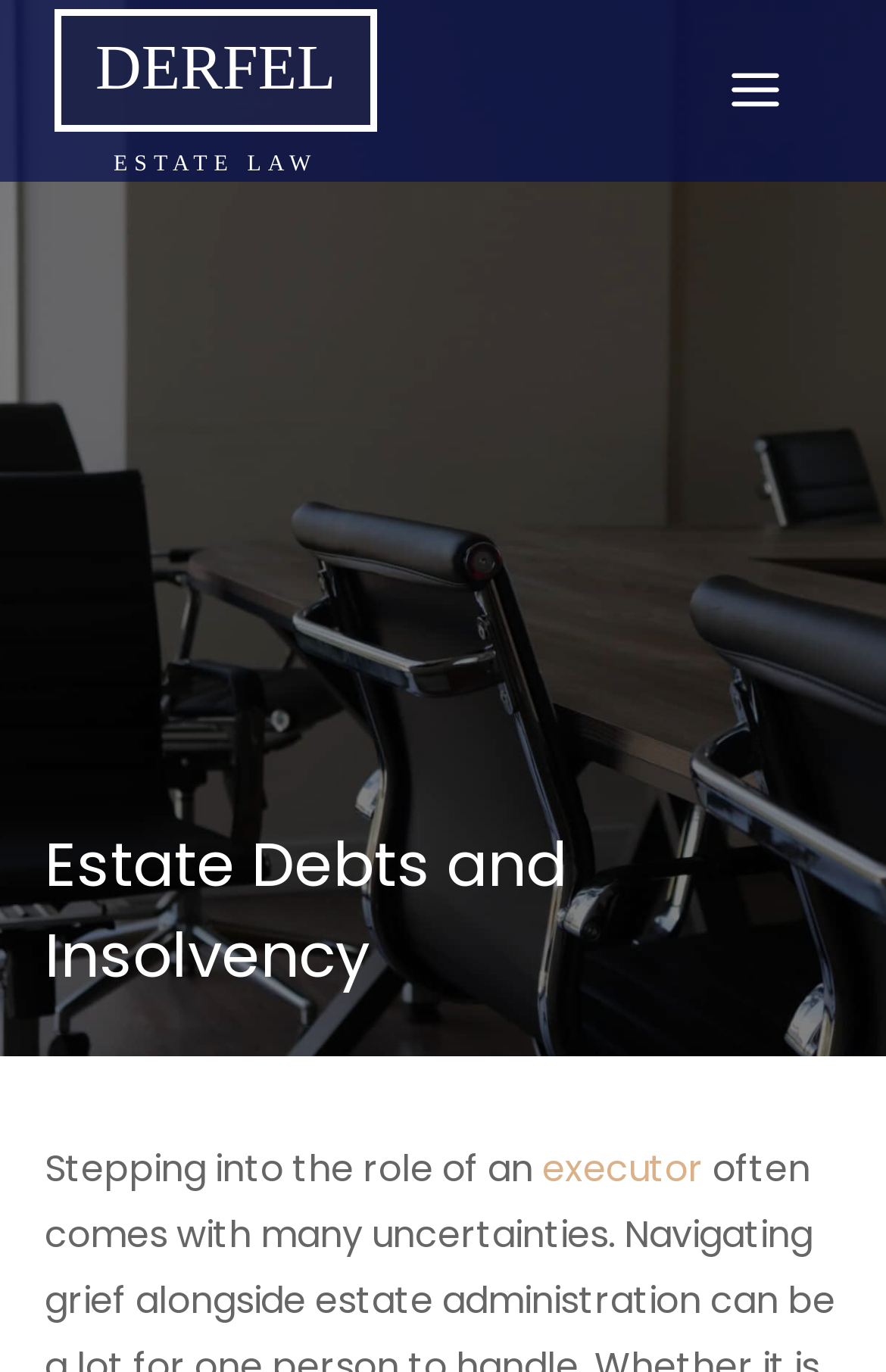Please find the bounding box for the following UI element description. Provide the coordinates in (top-left x, top-left y, bottom-right x, bottom-right y) format, with values between 0 and 1: Derfel

[0.108, 0.025, 0.379, 0.076]